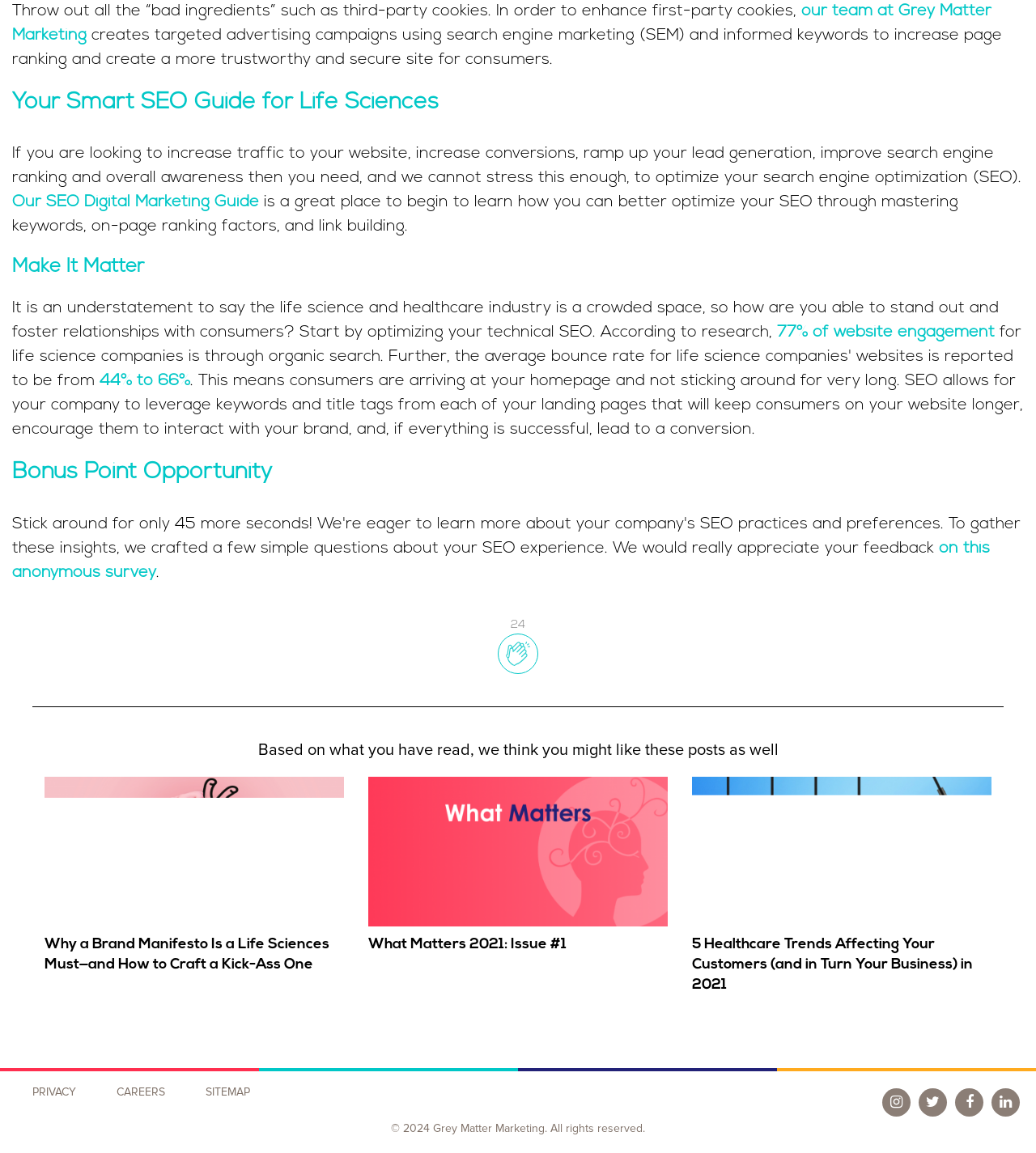What is the recommended action to increase traffic to a website?
Based on the content of the image, thoroughly explain and answer the question.

According to the webpage, if you are looking to increase traffic to your website, increase conversions, ramp up your lead generation, improve search engine ranking and overall awareness, then you need to optimize your search engine optimization (SEO). This is stated in the text 'If you are looking to increase traffic to your website, increase conversions, ramp up your lead generation, improve search engine ranking and overall awareness then you need, and we cannot stress this enough, to optimize your search engine optimization (SEO).'.